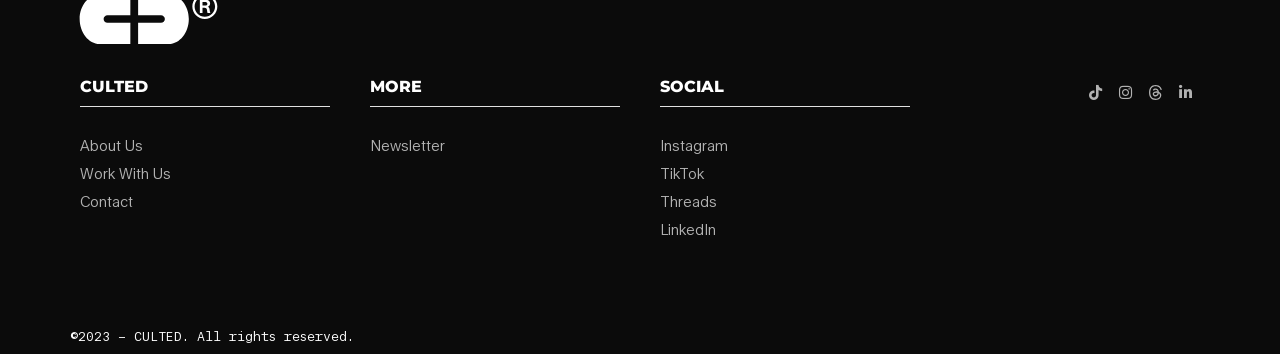Pinpoint the bounding box coordinates of the clickable area needed to execute the instruction: "View Contact page". The coordinates should be specified as four float numbers between 0 and 1, i.e., [left, top, right, bottom].

[0.062, 0.546, 0.104, 0.595]